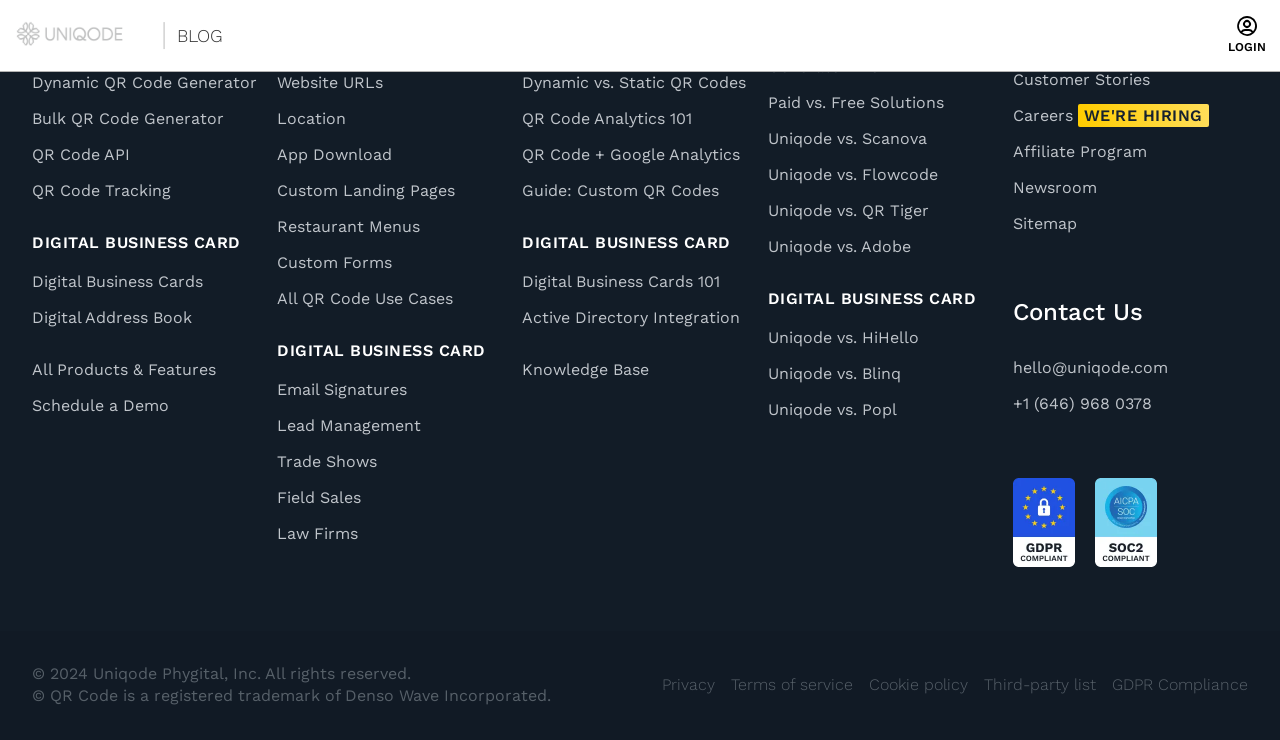Using the description "All Products & Features", predict the bounding box of the relevant HTML element.

[0.025, 0.487, 0.209, 0.514]